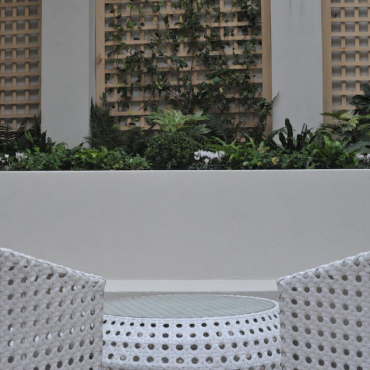What atmosphere does the environment reflect?
Provide a one-word or short-phrase answer based on the image.

Calming